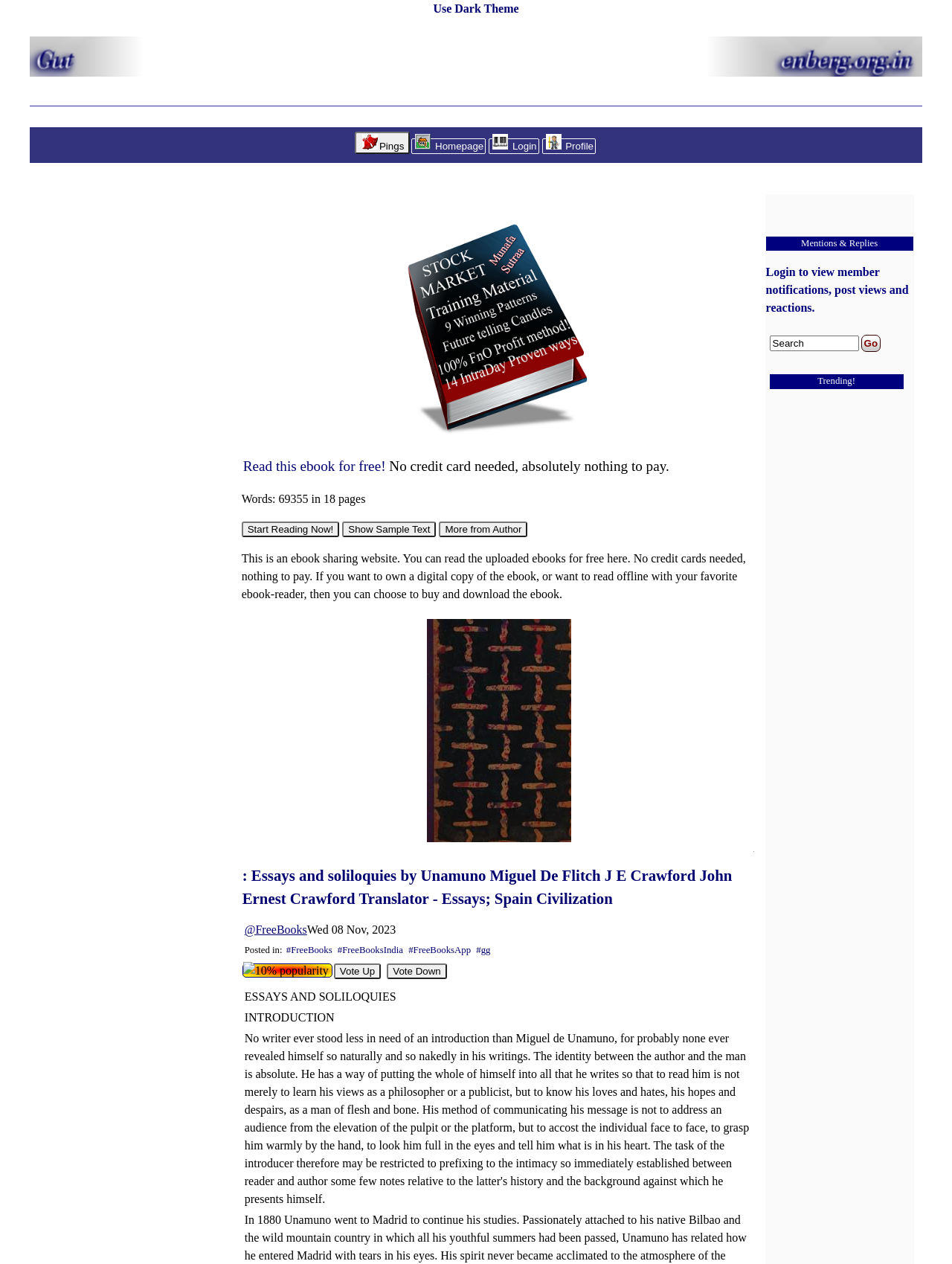Could you determine the bounding box coordinates of the clickable element to complete the instruction: "Search for ebooks"? Provide the coordinates as four float numbers between 0 and 1, i.e., [left, top, right, bottom].

[0.808, 0.266, 0.902, 0.278]